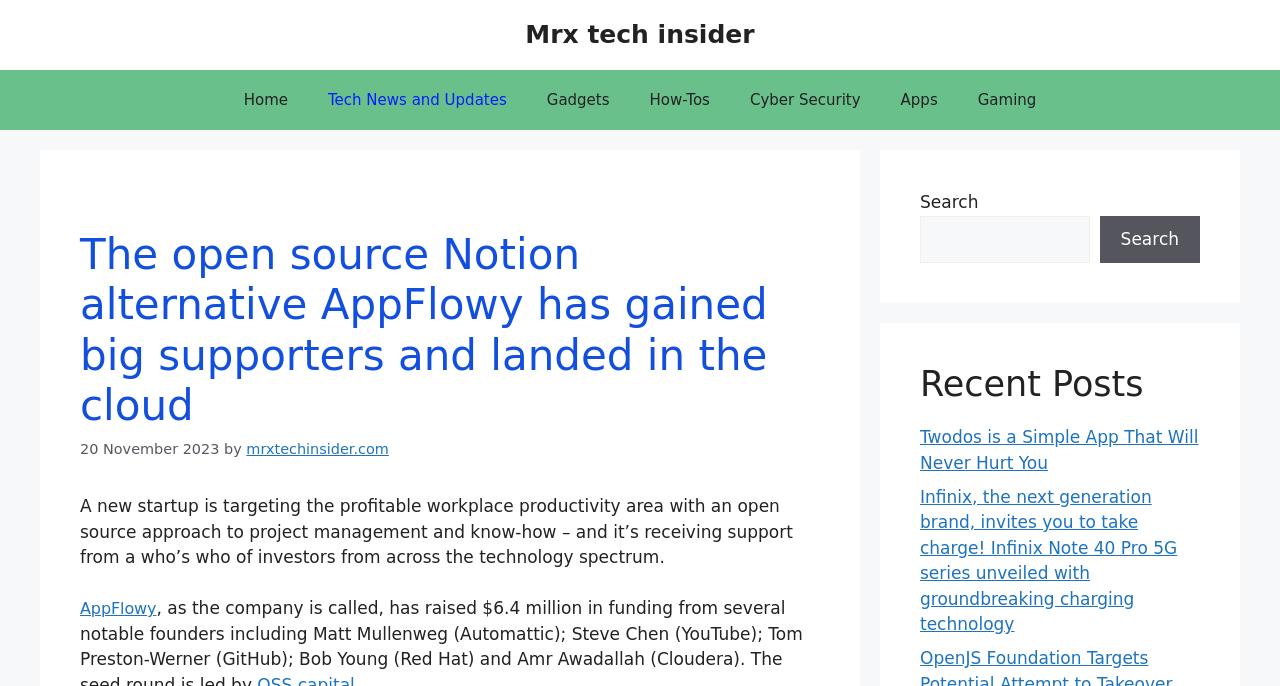Provide a thorough description of the webpage you see.

This webpage is about a tech news article, specifically discussing AppFlowy, an open-source alternative to Notion. At the top, there is a banner with the site's name, followed by a navigation menu with links to various categories such as Home, Tech News and Updates, Gadgets, and more.

Below the navigation menu, there is a main content section with a heading that matches the meta description, "The open source Notion alternative AppFlowy has gained big supporters and landed in the cloud". This heading is accompanied by a timestamp, "20 November 2023", and the author's name, "mrxtechinsider.com".

The main content section also includes a brief summary of the article, which discusses a new startup targeting the workplace productivity area with an open-source approach to project management and knowledge. There is also a link to AppFlowy.

On the right side of the page, there is a complementary section with a search bar, allowing users to search for specific topics. Below the search bar, there is a heading "Recent Posts" with links to two recent articles, "Twodos is a Simple App That Will Never Hurt You" and "Infinix, the next generation brand, invites you to take charge! Infinix Note 40 Pro 5G series unveiled with groundbreaking charging technology".